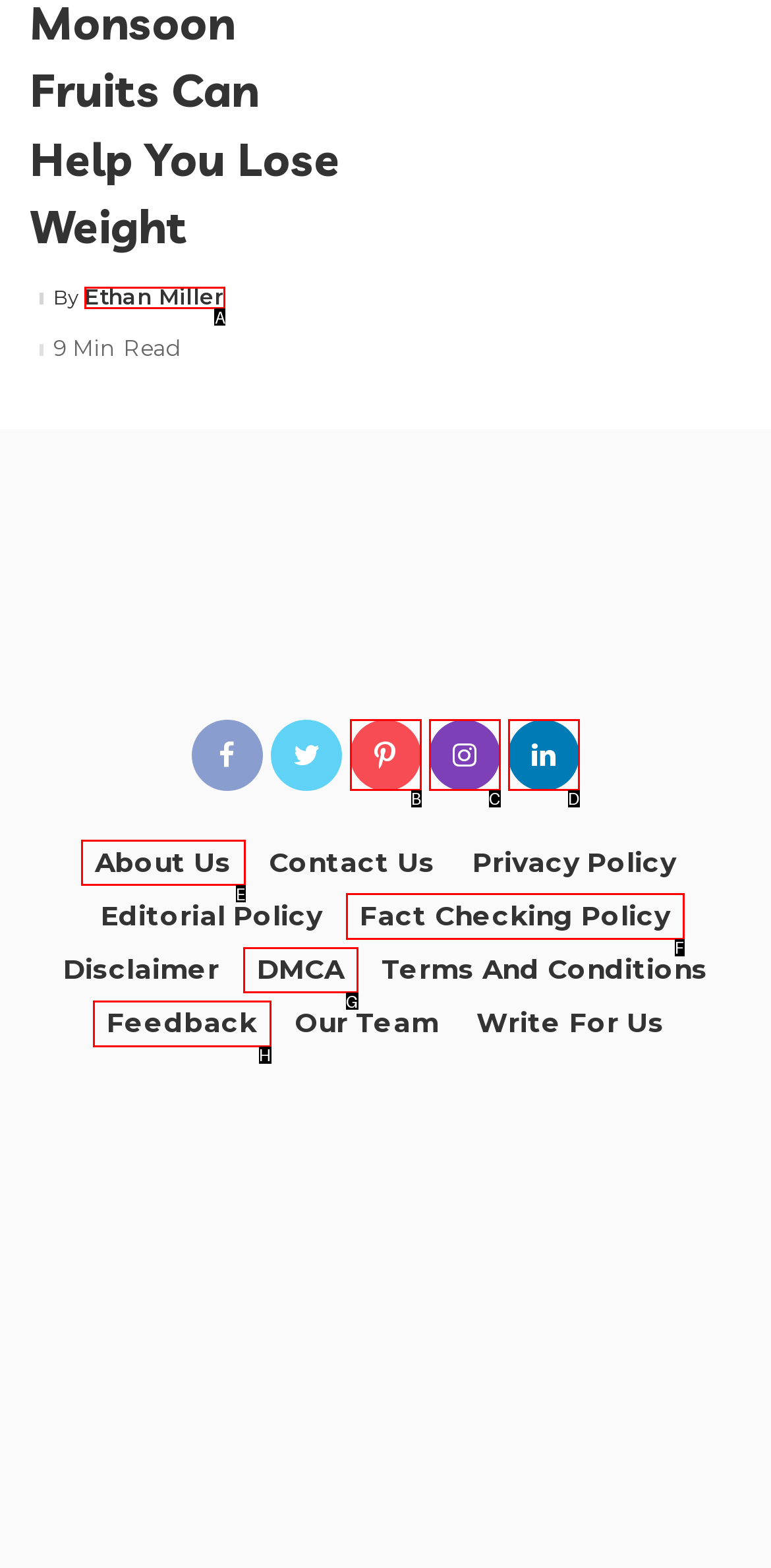Select the correct UI element to complete the task: Learn about endometriosis and pelvic pain
Please provide the letter of the chosen option.

None